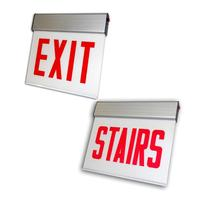Where is this type of signage typically used?
Refer to the image and provide a concise answer in one word or phrase.

Commercial and residential buildings